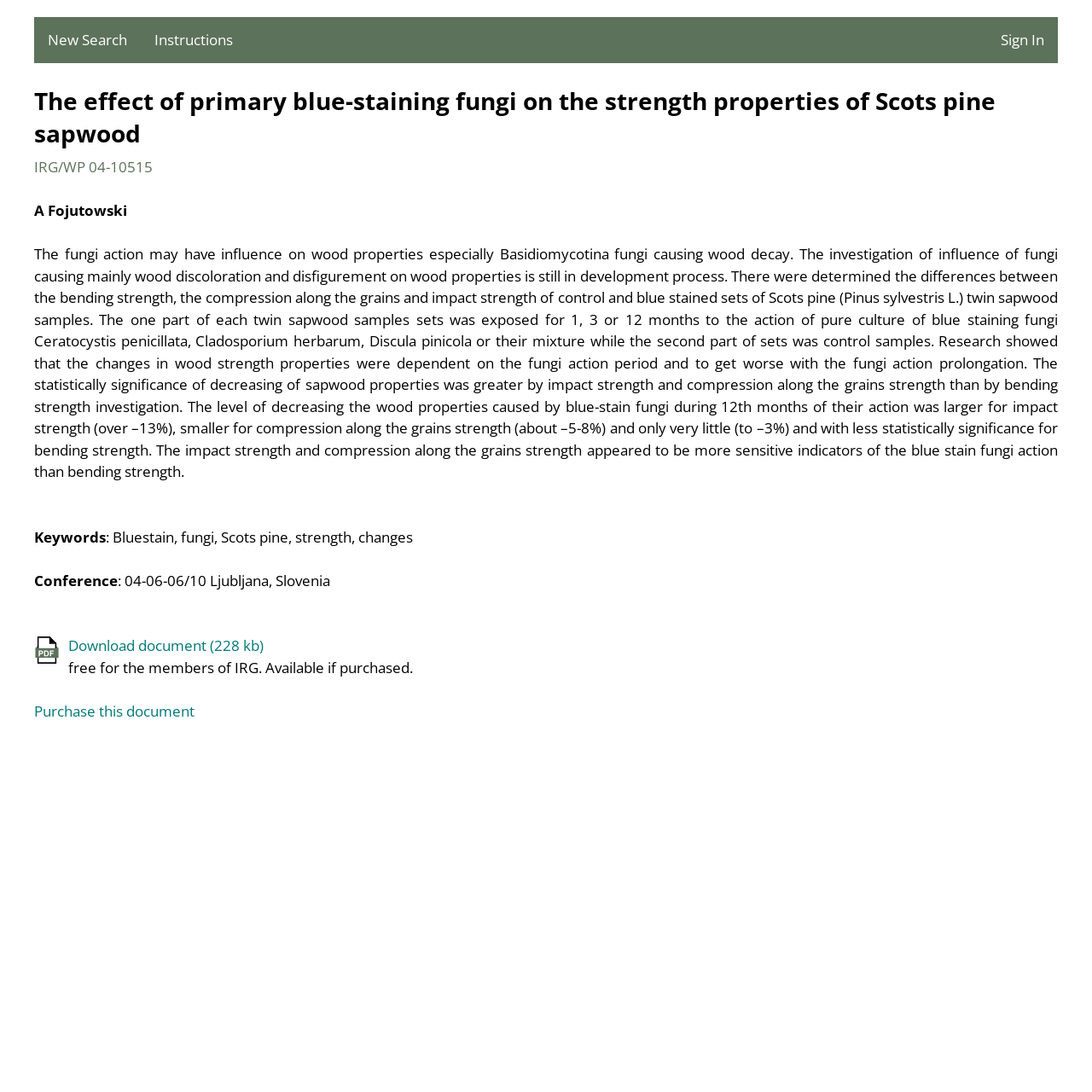Identify the bounding box coordinates for the UI element described as: "New Search". The coordinates should be provided as four floats between 0 and 1: [left, top, right, bottom].

[0.031, 0.016, 0.129, 0.057]